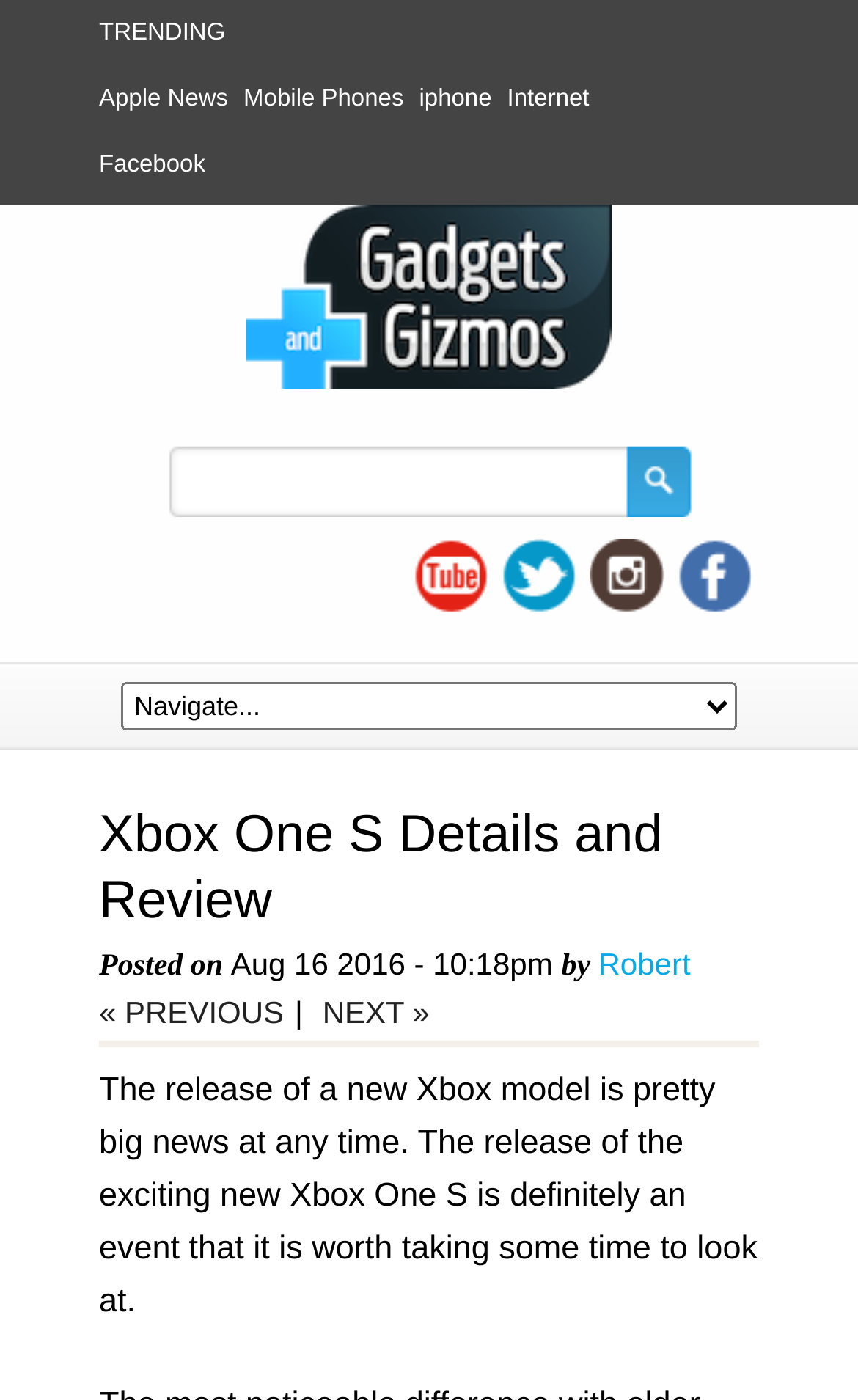Please provide the main heading of the webpage content.

Xbox One S Details and Review